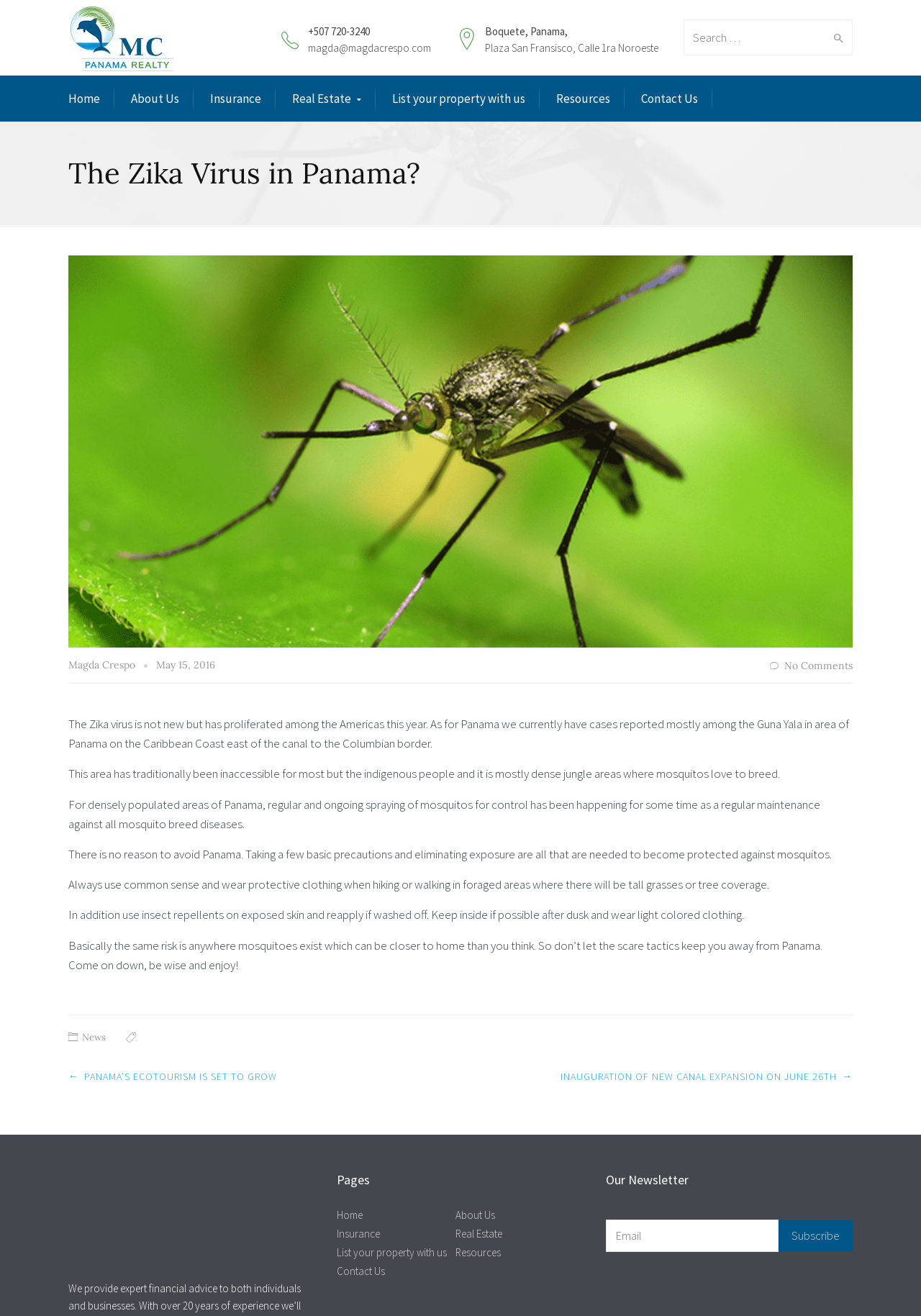Give a detailed explanation of the elements present on the webpage.

The webpage is about Magda Crespo, a real estate agent in Panama, and it appears to be a blog post about the Zika virus in Panama. At the top of the page, there is a search bar with a search button to the right. Below the search bar, there is a heading that reads "Boquete, Panama," followed by an address and a phone number. To the left of this information, there is a link to "Magda Crespo" with an accompanying image.

The main content of the page is an article about the Zika virus in Panama. The article is divided into several paragraphs, each discussing the virus and its presence in Panama. The text explains that while the virus is not new, it has proliferated in the Americas this year, and Panama has reported cases mostly in the Guna Yala area. The article also provides advice on how to protect oneself from the virus, such as wearing protective clothing, using insect repellents, and staying indoors after dusk.

To the right of the article, there is a sidebar with links to other pages on the website, including "Home," "About Us," "Insurance," "Real Estate," and "Contact Us." Below the article, there is a footer section with links to "News" and a "Post navigation" section with links to previous and next posts.

At the bottom of the page, there is a section with links to various pages, including "Home," "About Us," "Insurance," "Real Estate," and "Contact Us." There is also a section for subscribing to a newsletter, with a text box for entering an email address and a "Subscribe" button.